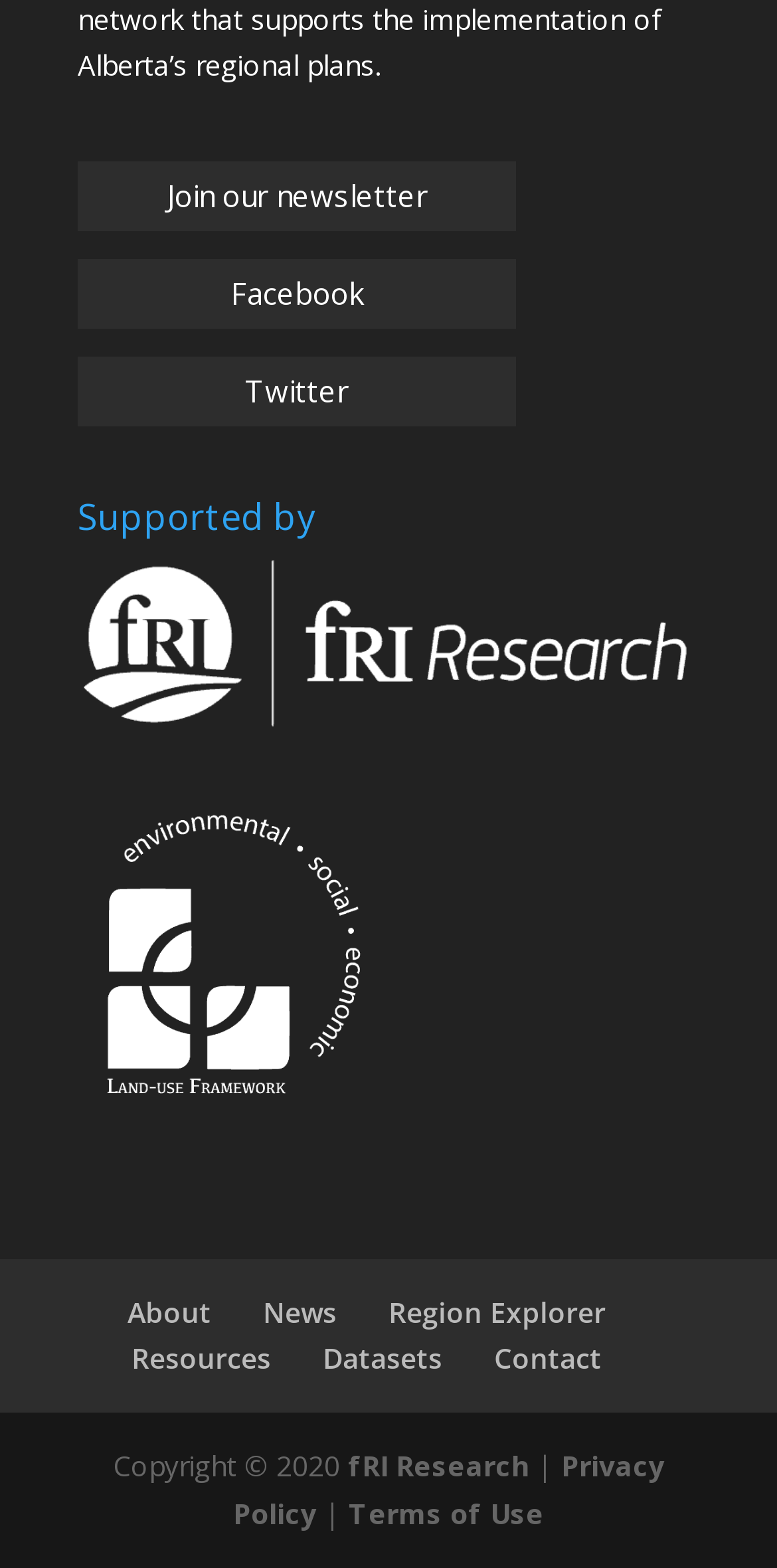Please locate the bounding box coordinates of the element that needs to be clicked to achieve the following instruction: "Subscribe to the newsletter". The coordinates should be four float numbers between 0 and 1, i.e., [left, top, right, bottom].

[0.1, 0.103, 0.664, 0.147]